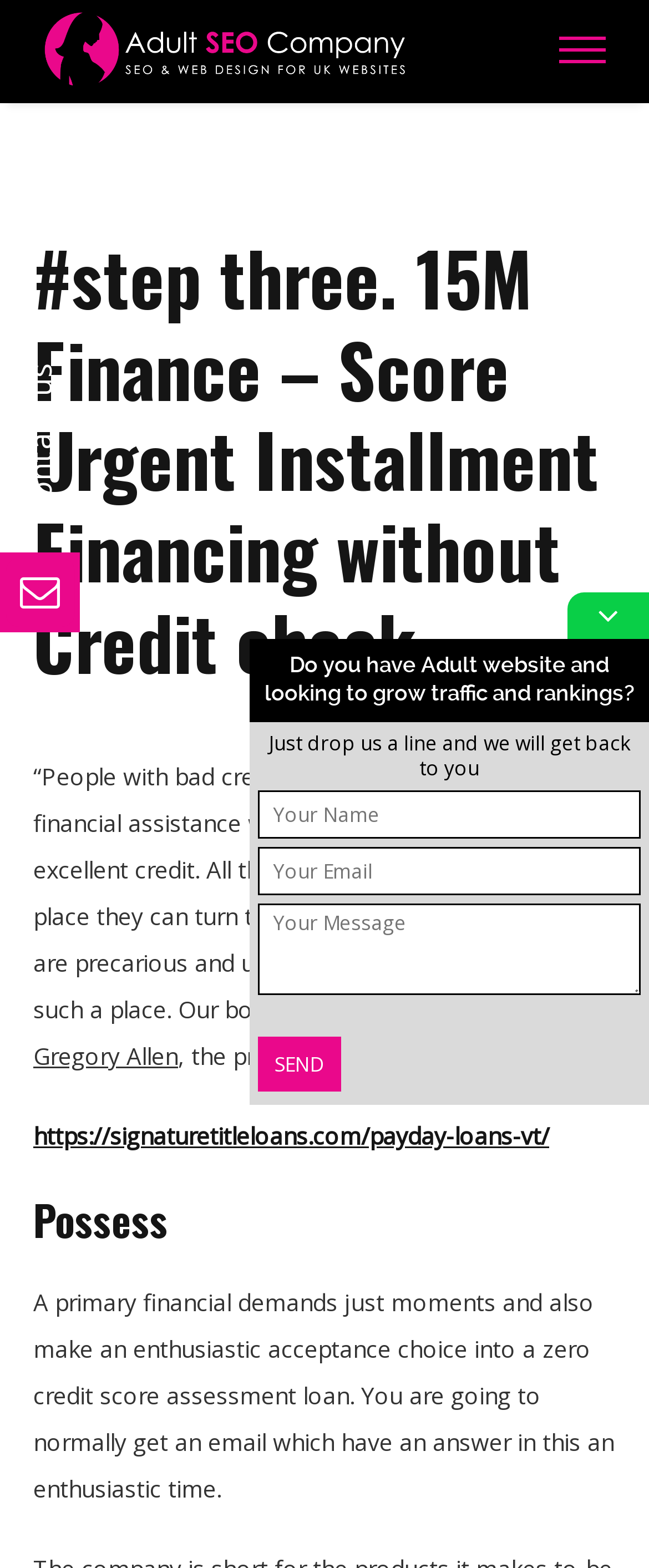Indicate the bounding box coordinates of the clickable region to achieve the following instruction: "Click the 'https://signaturetitleloans.com/payday-loans-vt/' link."

[0.051, 0.715, 0.846, 0.735]